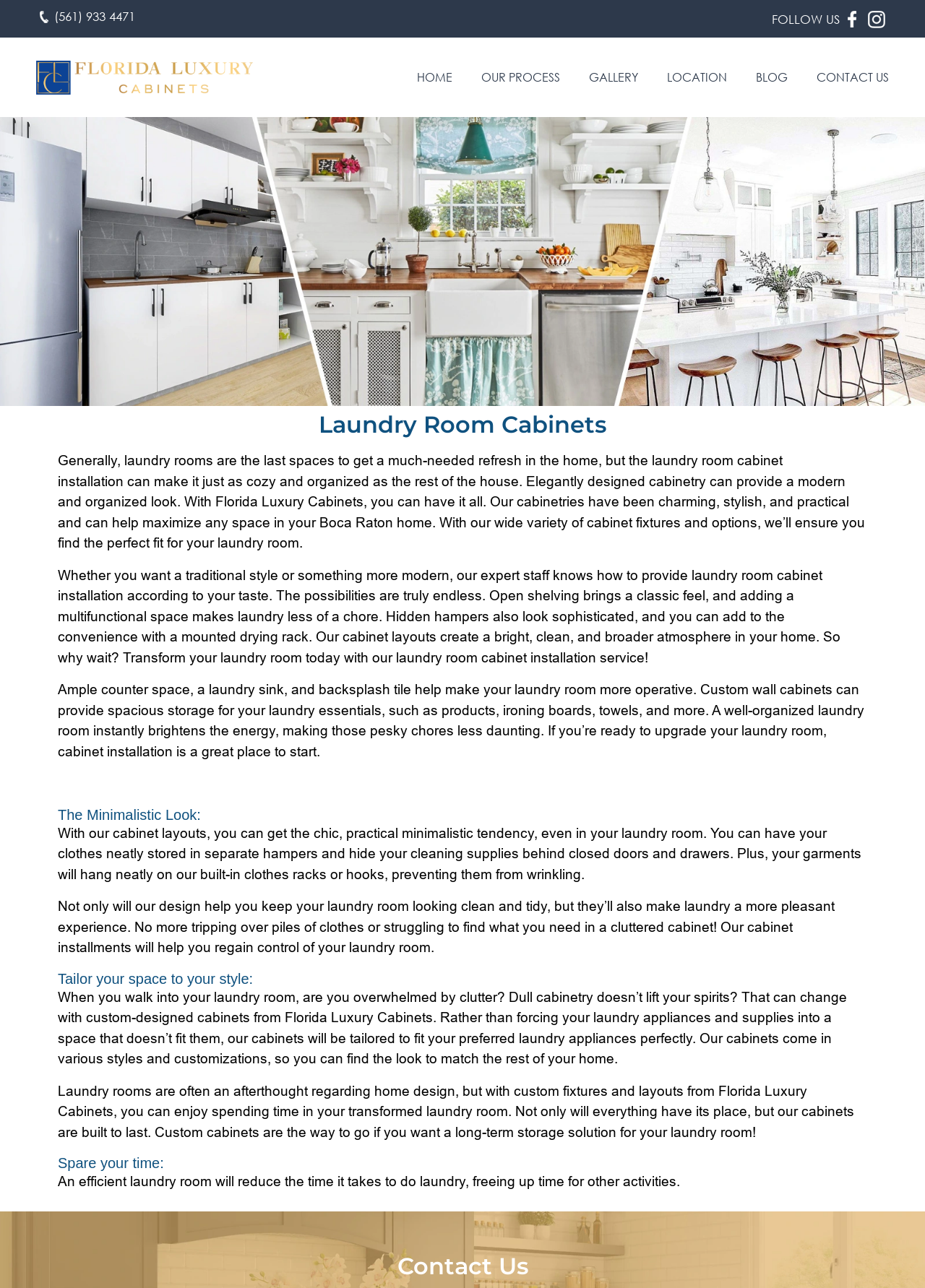Using the information shown in the image, answer the question with as much detail as possible: What social media platforms can you follow Florida Luxury Cabinets on?

I found the social media links at the top right section of the webpage, where it says 'FOLLOW US'. There are two links, one for Facebook and one for Instagram, indicating that Florida Luxury Cabinets has a presence on these two social media platforms.